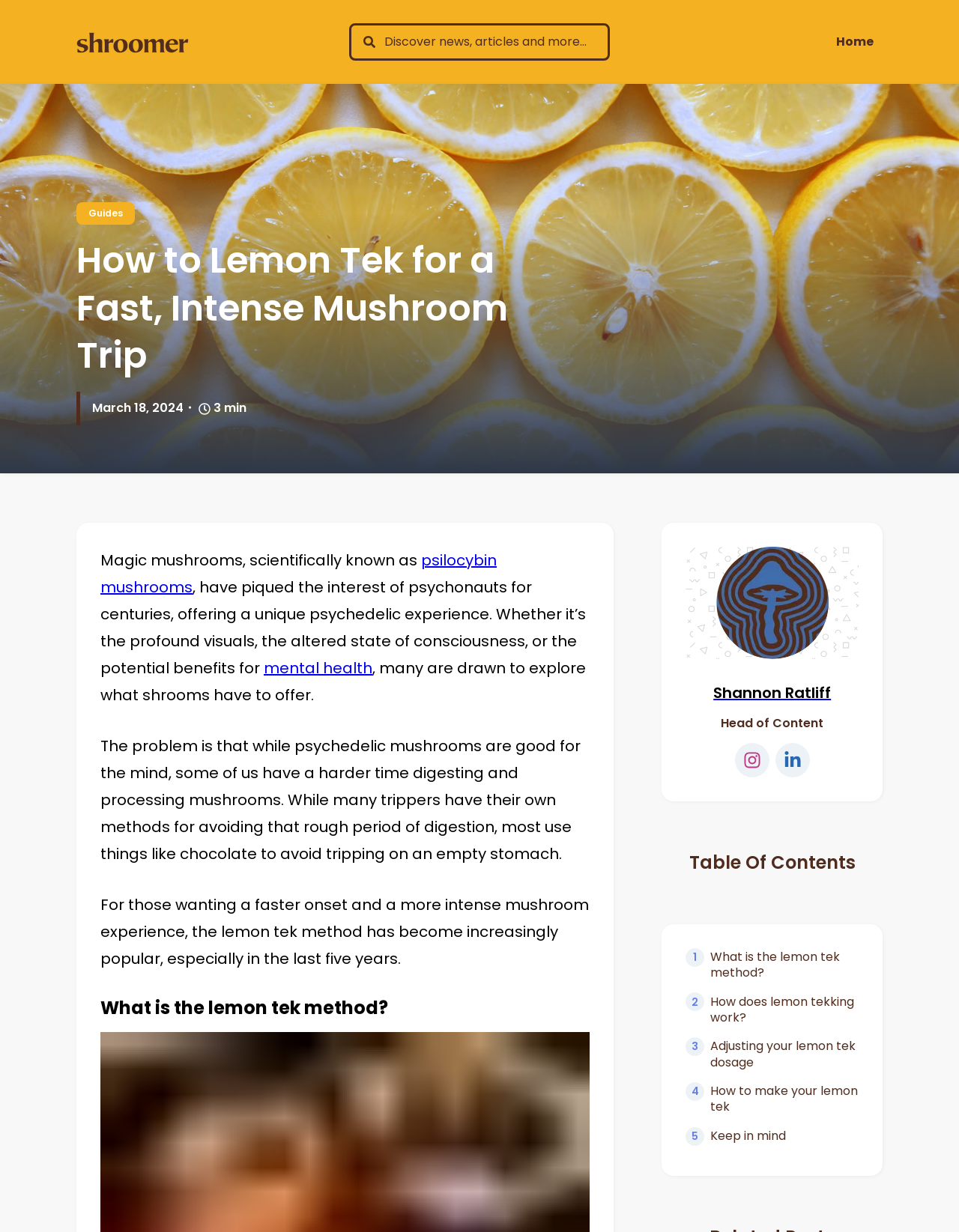Please specify the coordinates of the bounding box for the element that should be clicked to carry out this instruction: "Learn more about psilocybin mushrooms". The coordinates must be four float numbers between 0 and 1, formatted as [left, top, right, bottom].

[0.105, 0.446, 0.518, 0.485]